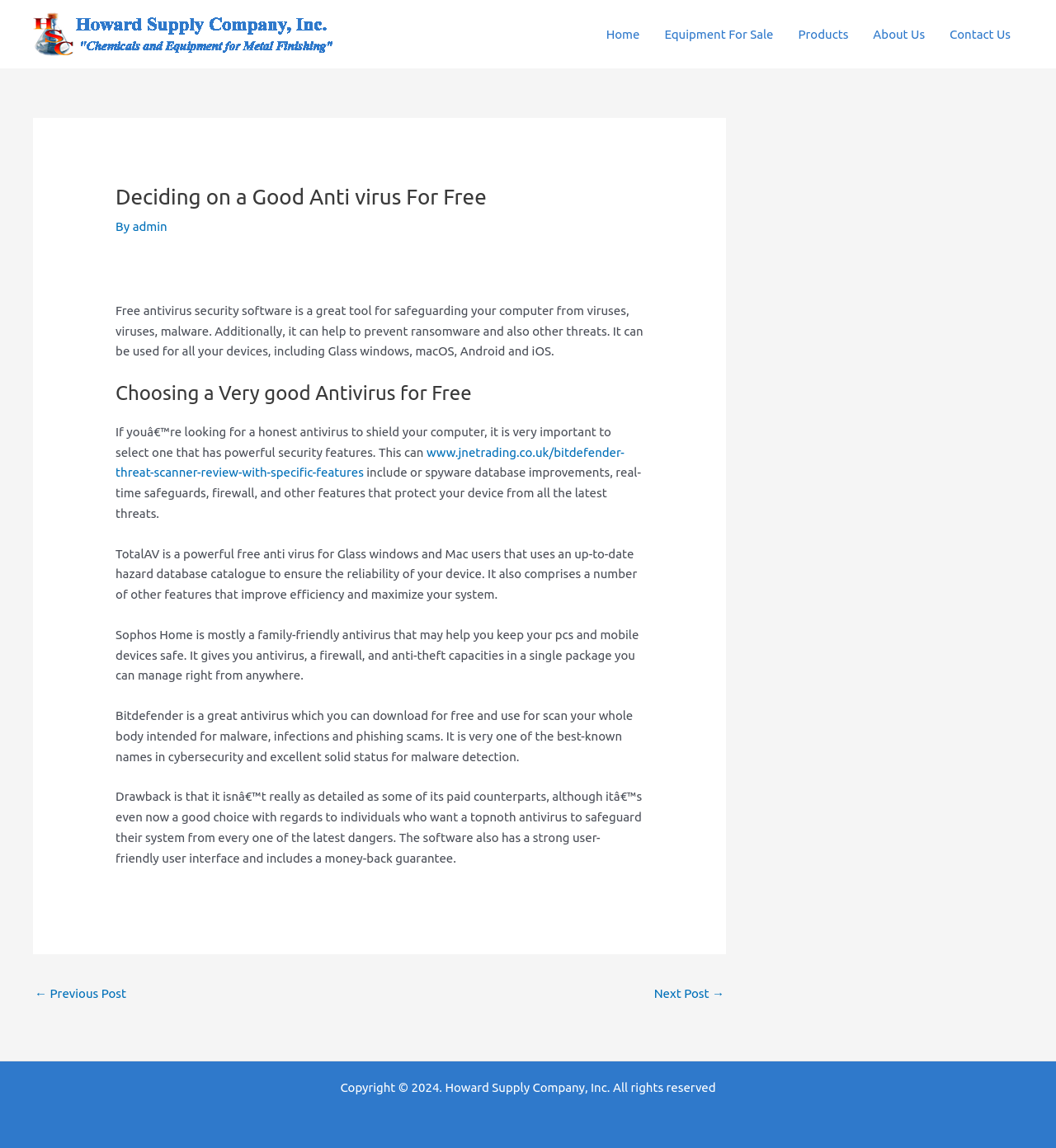Can you determine the bounding box coordinates of the area that needs to be clicked to fulfill the following instruction: "Click on the 'Equipment For Sale' link"?

[0.617, 0.001, 0.744, 0.059]